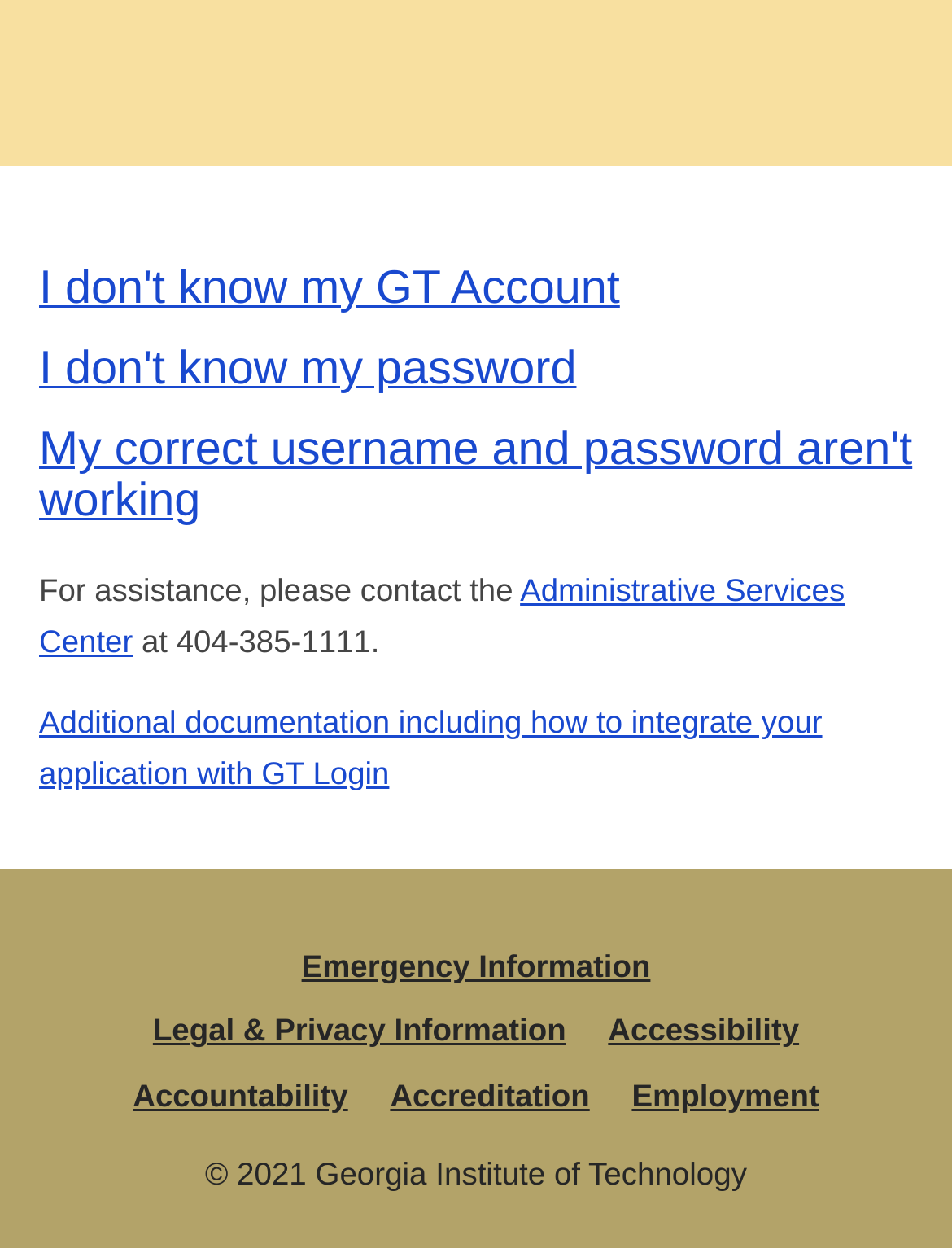Locate the bounding box coordinates of the area to click to fulfill this instruction: "View additional documentation". The bounding box should be presented as four float numbers between 0 and 1, in the order [left, top, right, bottom].

[0.041, 0.564, 0.864, 0.633]